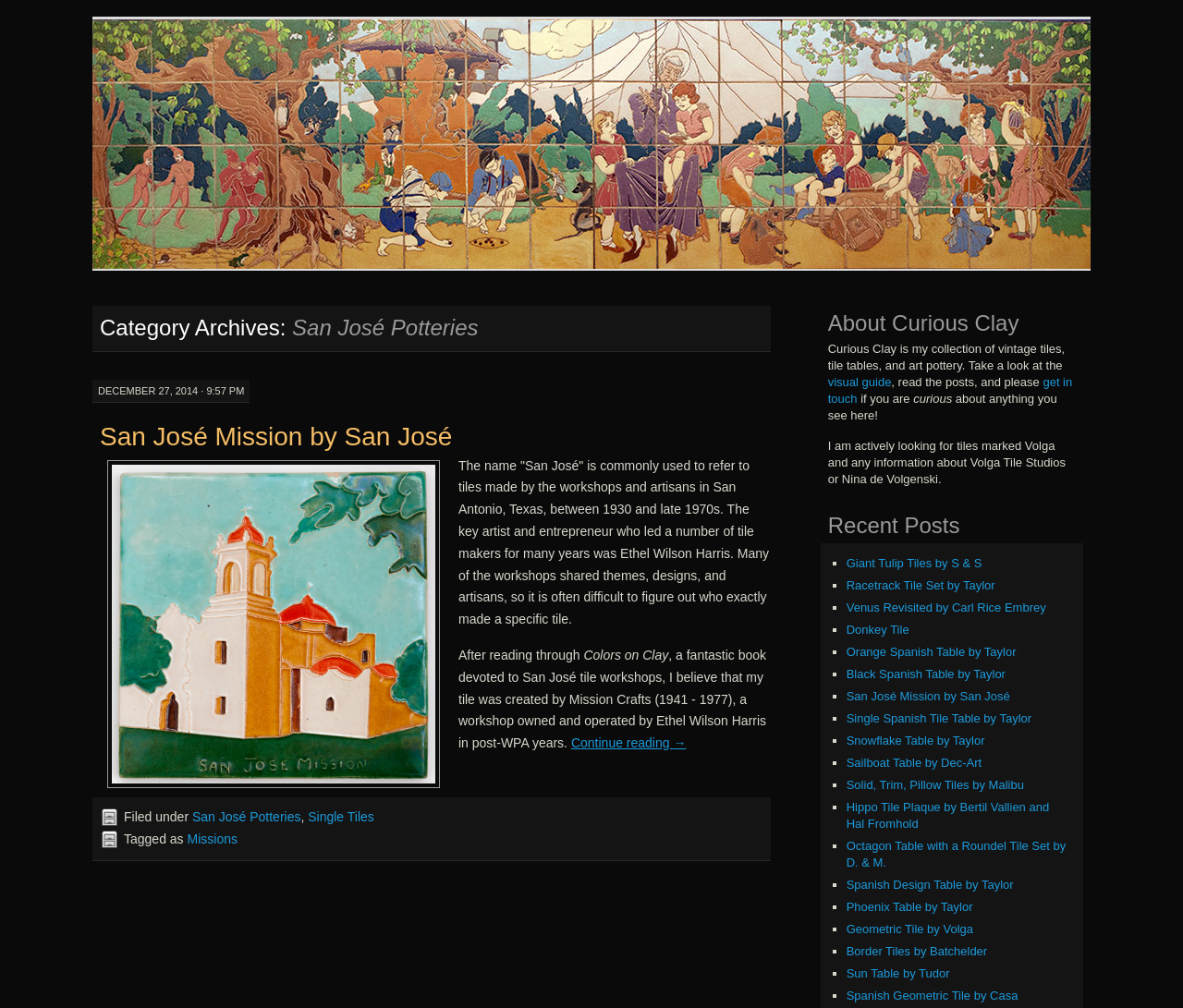Could you provide the bounding box coordinates for the portion of the screen to click to complete this instruction: "Read the recent post 'Giant Tulip Tiles by S & S'"?

[0.715, 0.552, 0.83, 0.565]